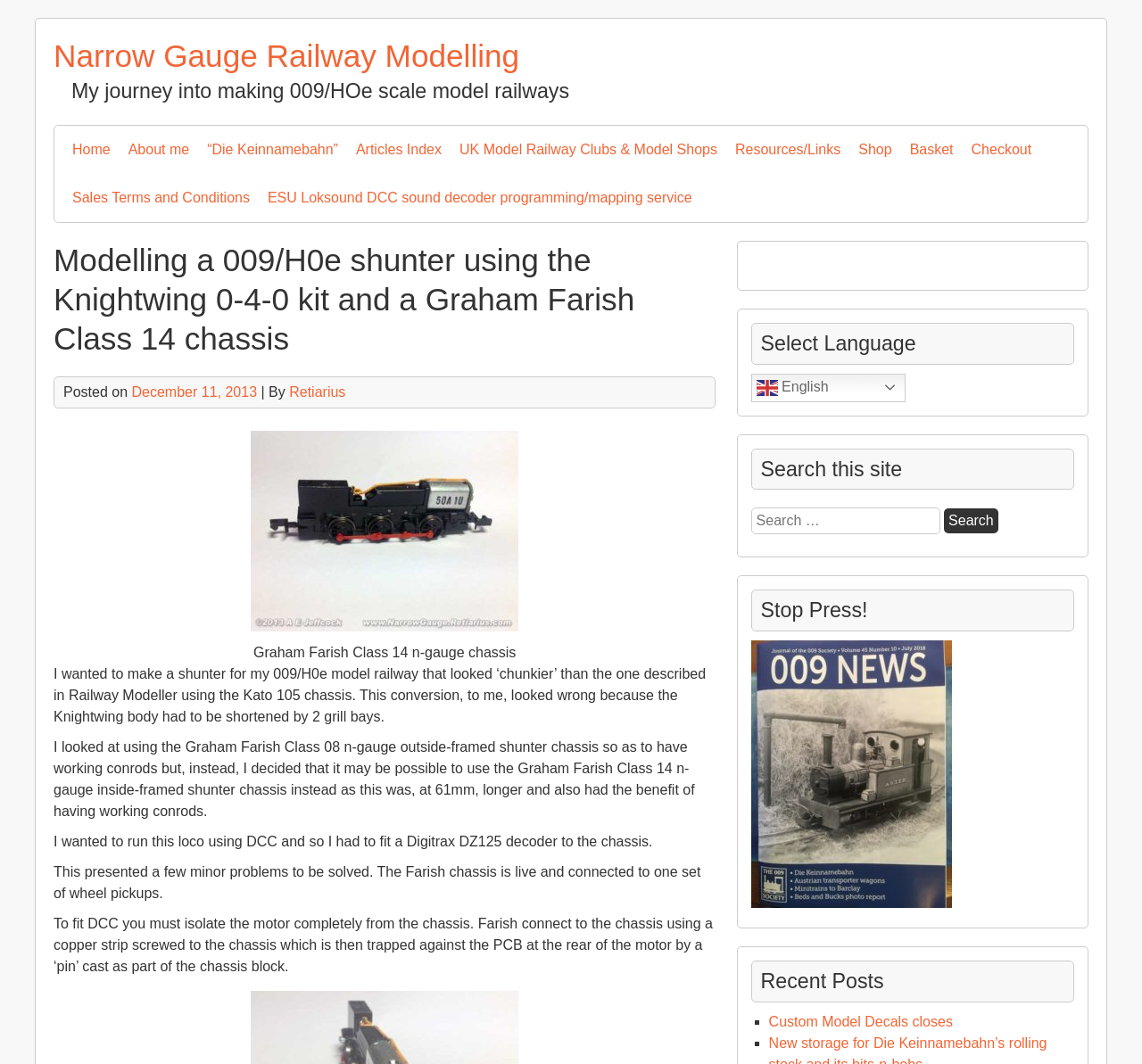Show the bounding box coordinates for the HTML element described as: "Sales Terms and Conditions".

[0.063, 0.163, 0.219, 0.209]